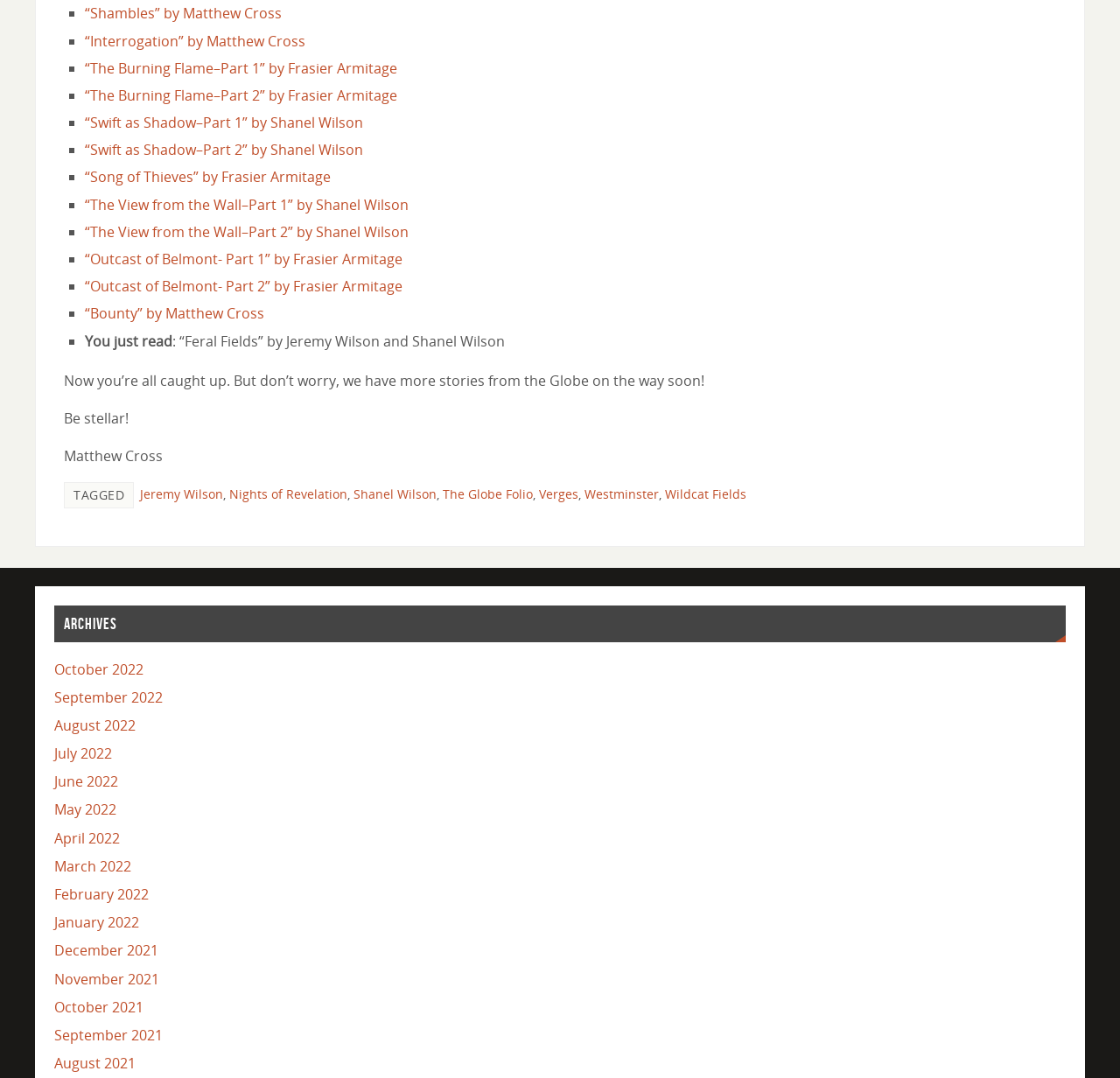Identify the bounding box coordinates of the clickable section necessary to follow the following instruction: "Click on the 'How It Works' link". The coordinates should be presented as four float numbers from 0 to 1, i.e., [left, top, right, bottom].

None